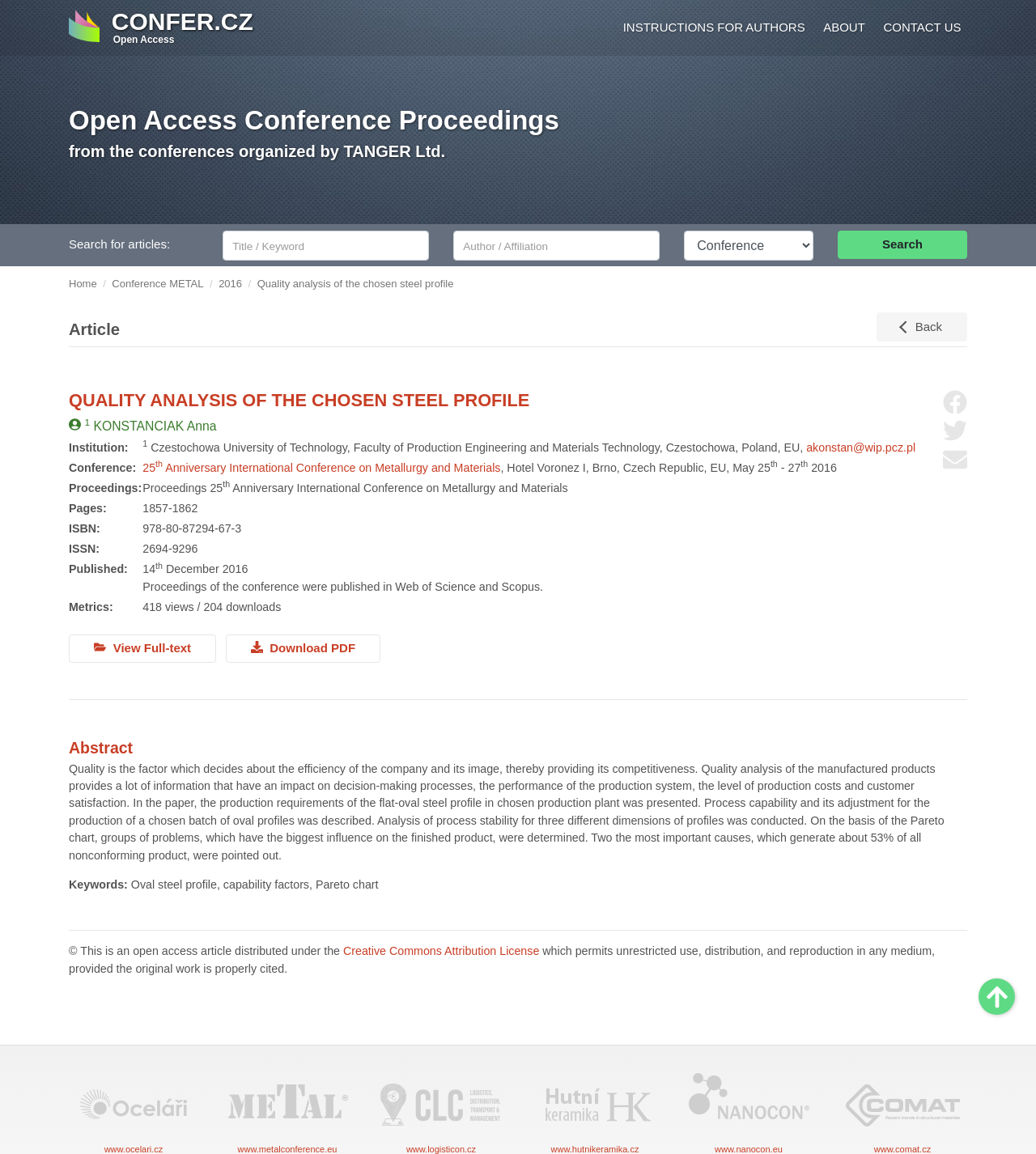Please specify the bounding box coordinates of the element that should be clicked to execute the given instruction: 'Contact us'. Ensure the coordinates are four float numbers between 0 and 1, expressed as [left, top, right, bottom].

[0.841, 0.011, 0.934, 0.037]